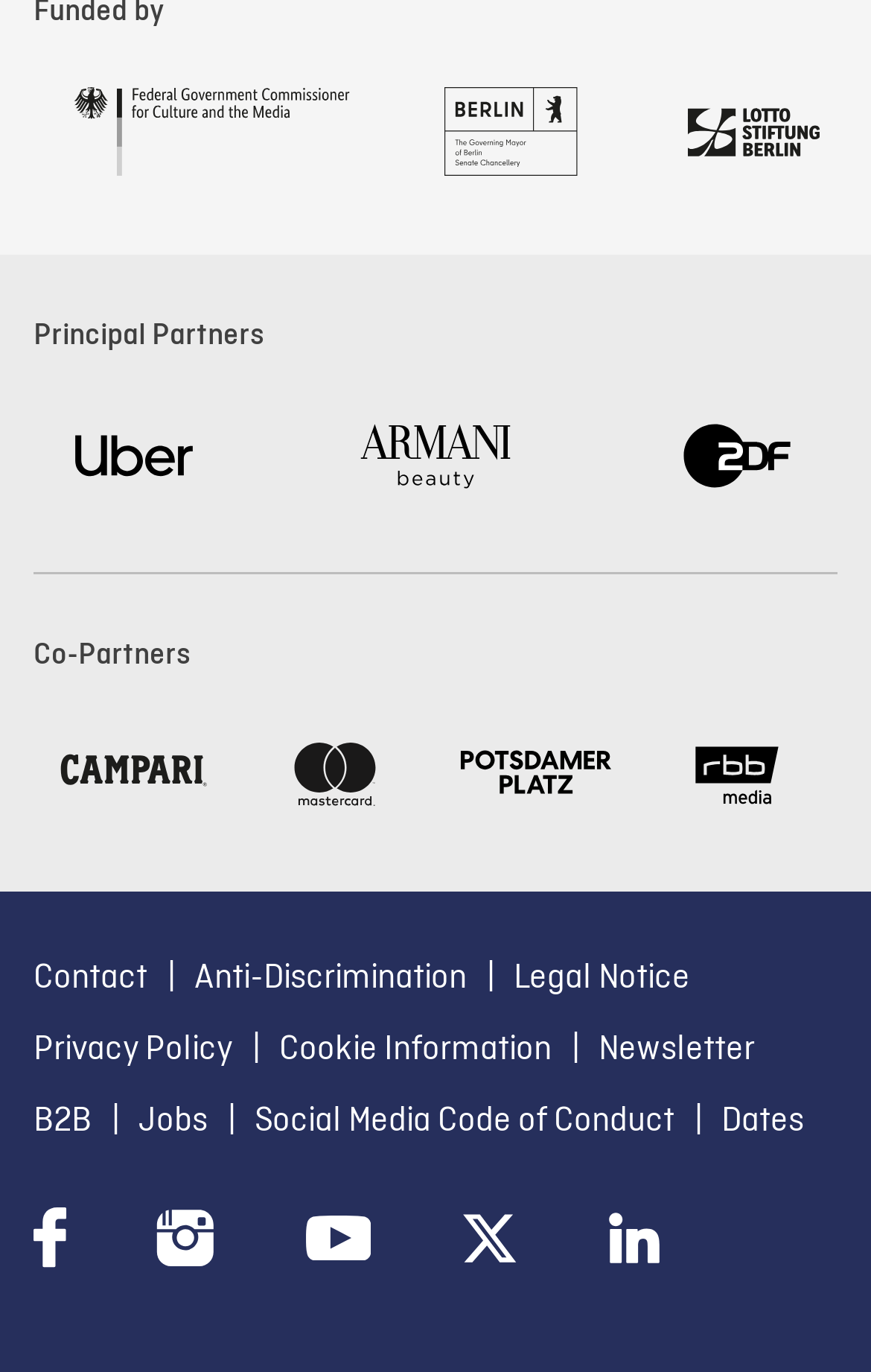Given the description "Social Media Code of Conduct", determine the bounding box of the corresponding UI element.

[0.292, 0.798, 0.774, 0.832]